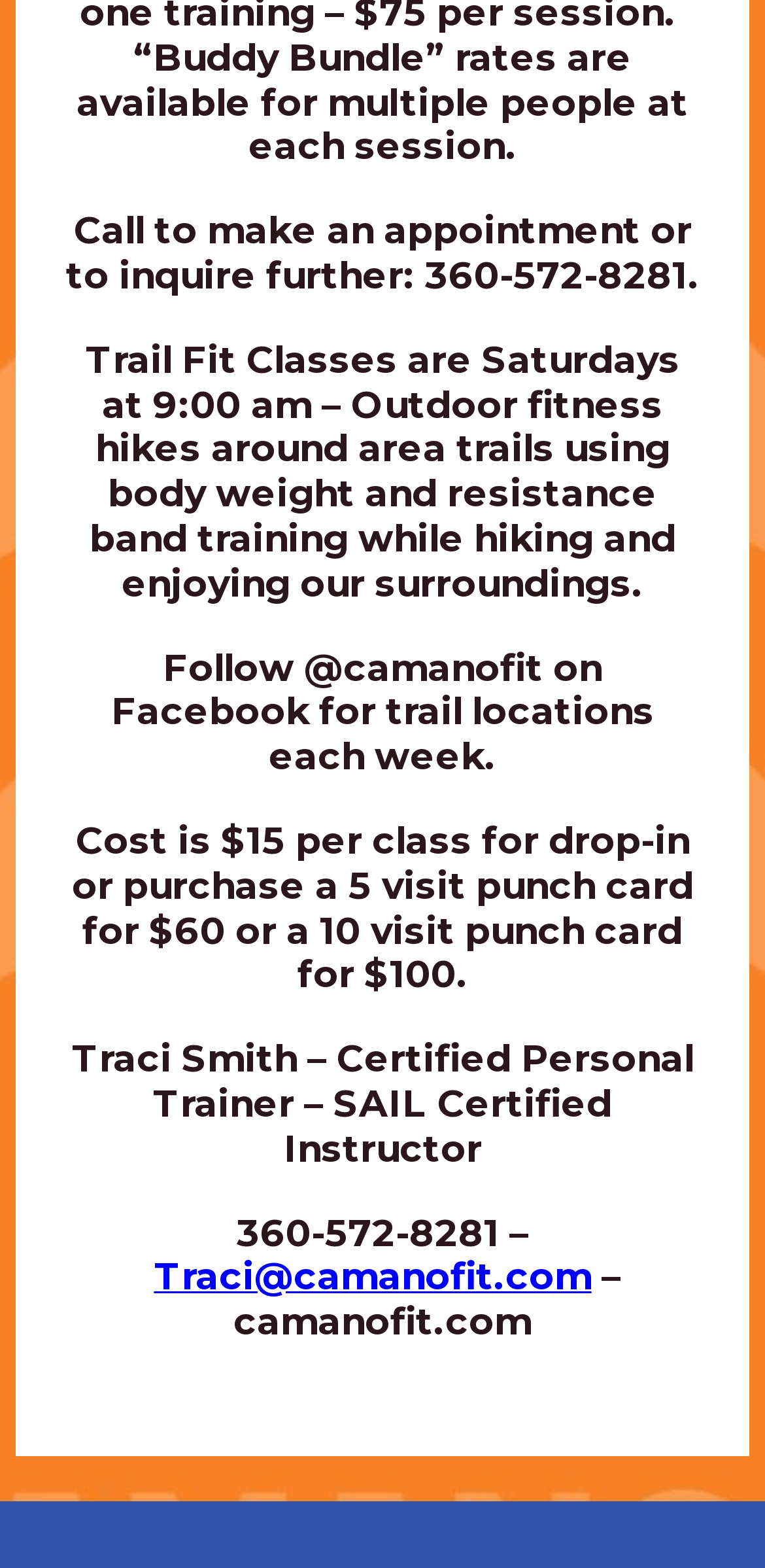What is the cost of a single Trail Fit Class? From the image, respond with a single word or brief phrase.

$15